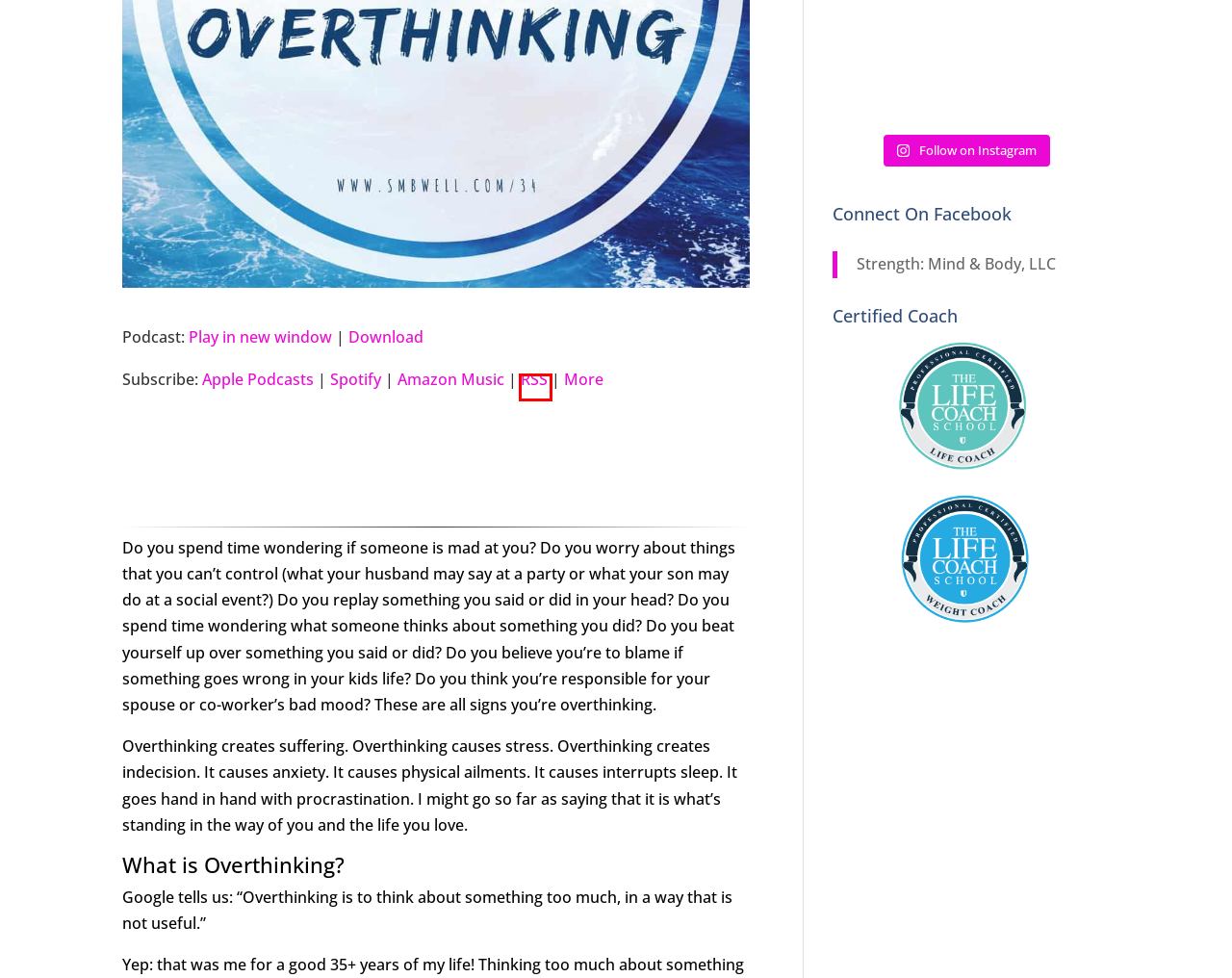Evaluate the webpage screenshot and identify the element within the red bounding box. Select the webpage description that best fits the new webpage after clicking the highlighted element. Here are the candidates:
A. What's Possible - The Life Coach School
B. Subscribe to Podcast - Susie Pettit
C. Emotional & Mental Strength Archives - Susie Pettit
D. Home - Susie Pettit
E. Work With Me - Susie Pettit
F. The Thought Model - Susie Pettit
G. Love Your Life Show: Personal Growth, Mindset, + Habits for Busy Moms
H. Log In | Love Your Life School

G